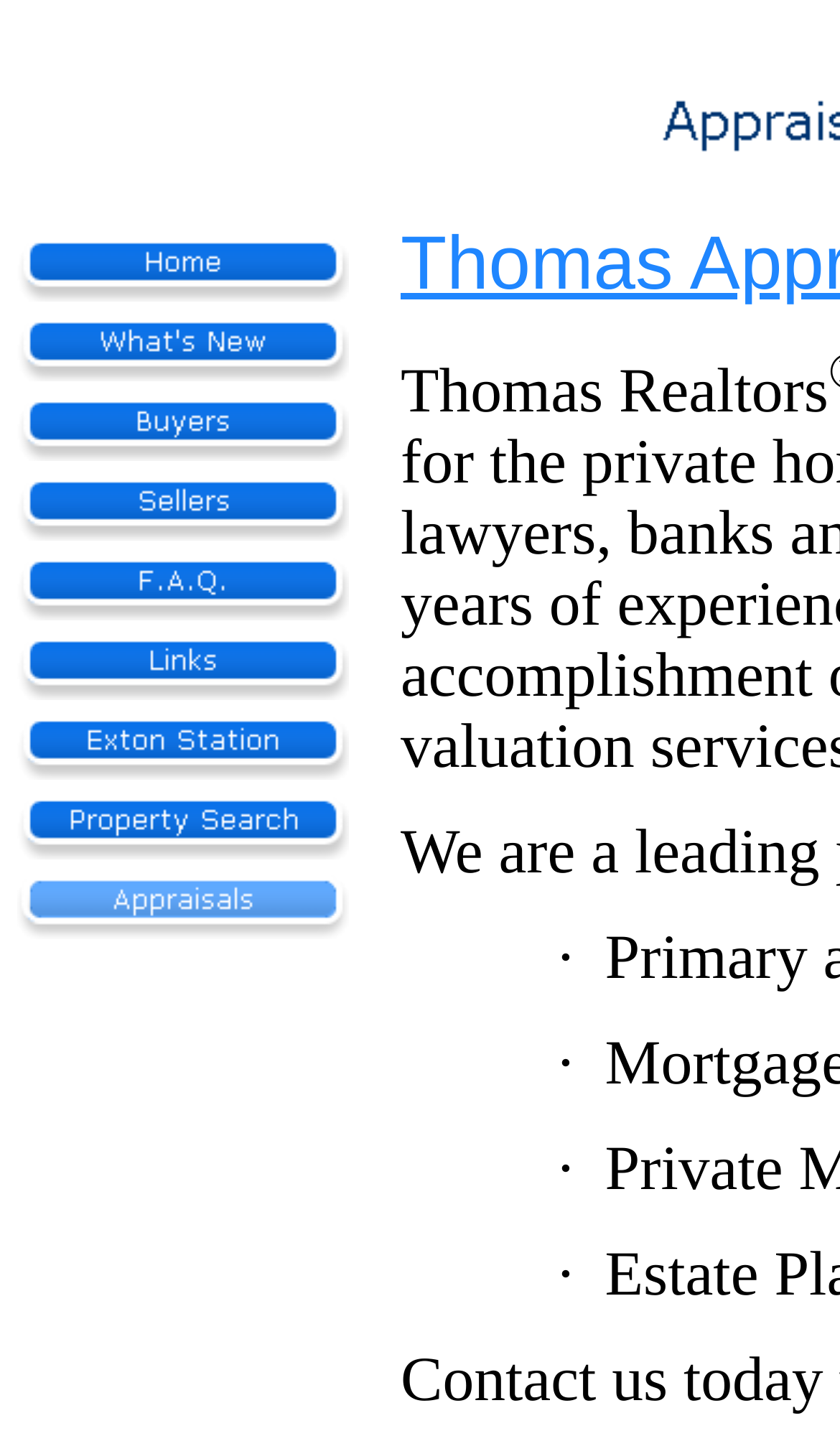Provide a one-word or brief phrase answer to the question:
Is there a link related to searching properties?

Yes